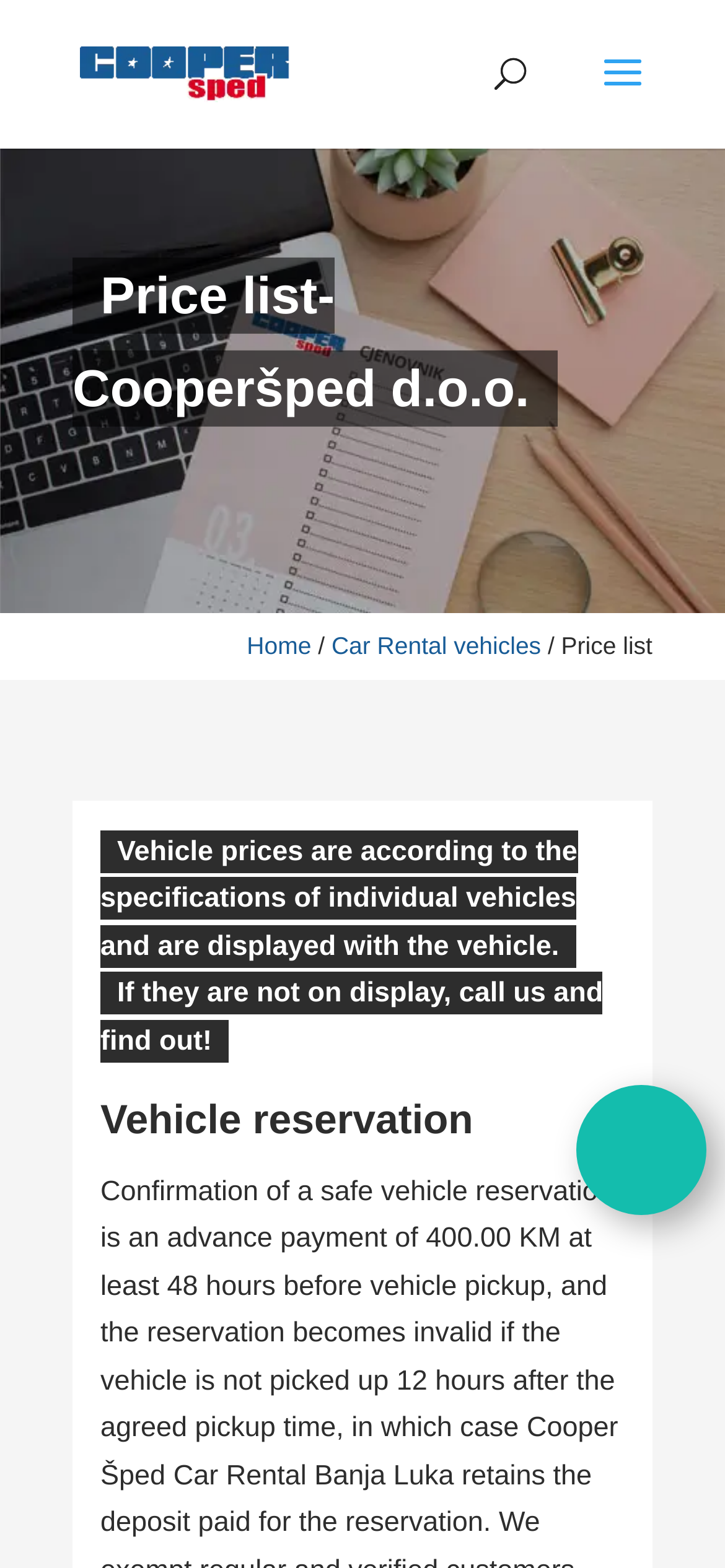Review the image closely and give a comprehensive answer to the question: What is the minimum advance payment for vehicle reservation?

I found the information about the minimum advance payment for vehicle reservation in a static text element, which states that 'Confirmation of a safe vehicle reservation is an advance payment of 400.00 KM at least 48 hours before vehicle pickup...'.